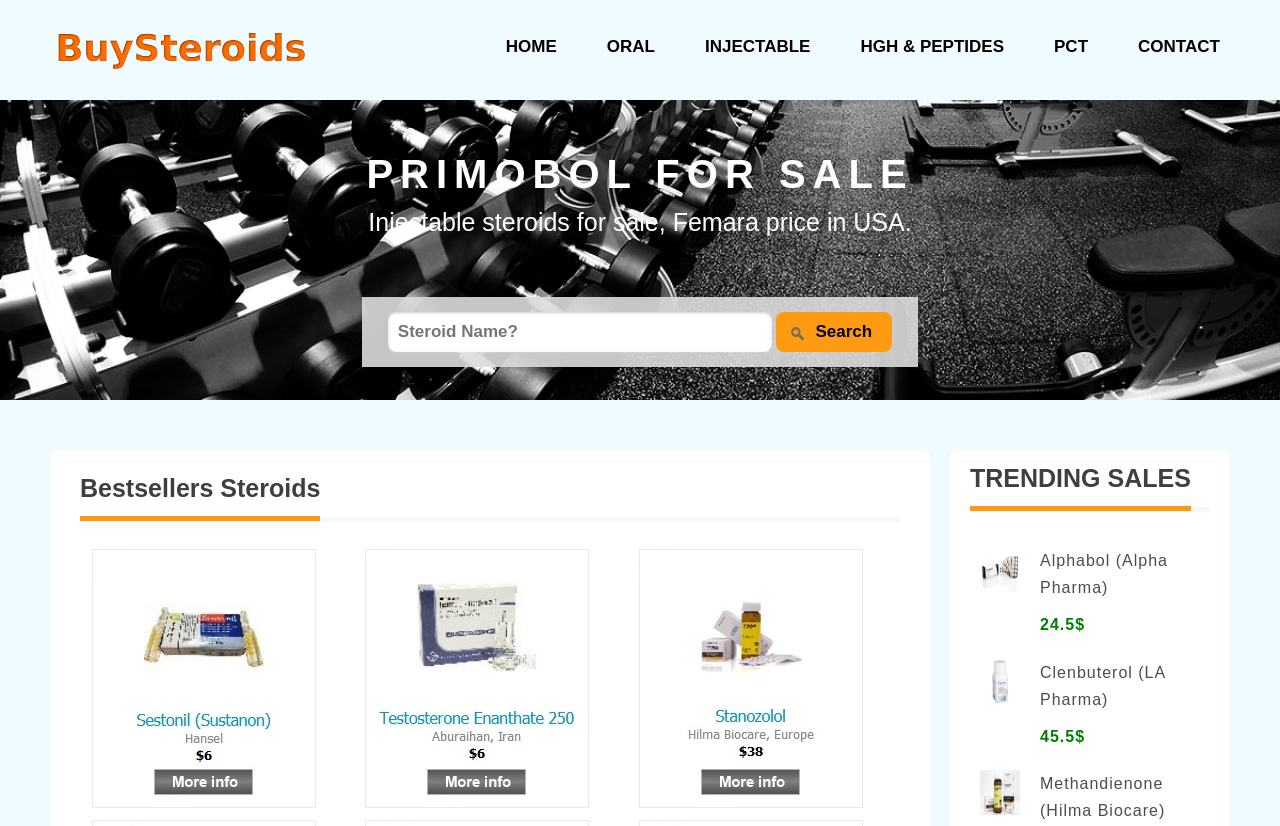Locate the coordinates of the bounding box for the clickable region that fulfills this instruction: "Check the price of Alphabol".

[0.812, 0.746, 0.848, 0.767]